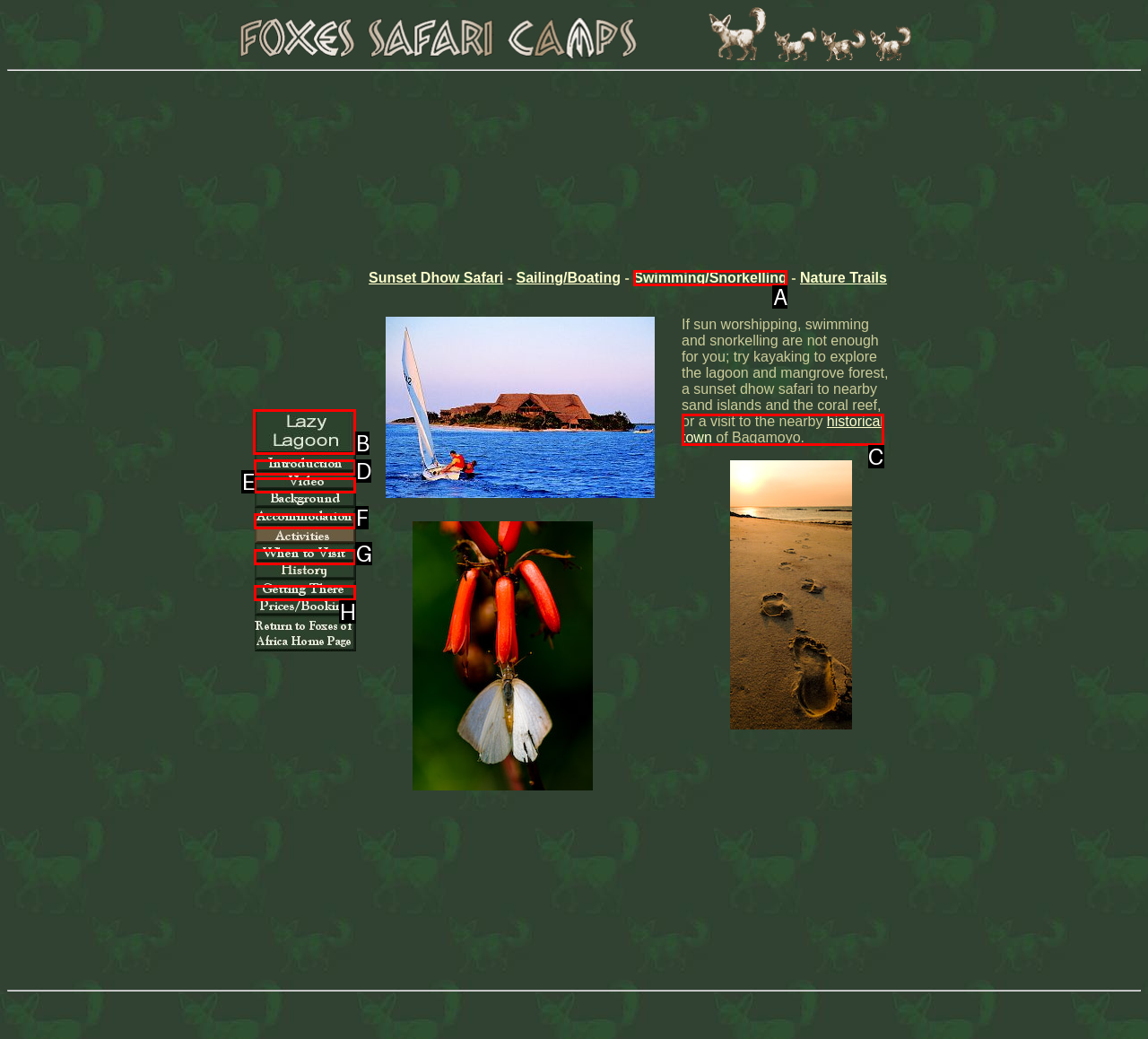Tell me the letter of the UI element to click in order to accomplish the following task: Search for something
Answer with the letter of the chosen option from the given choices directly.

None